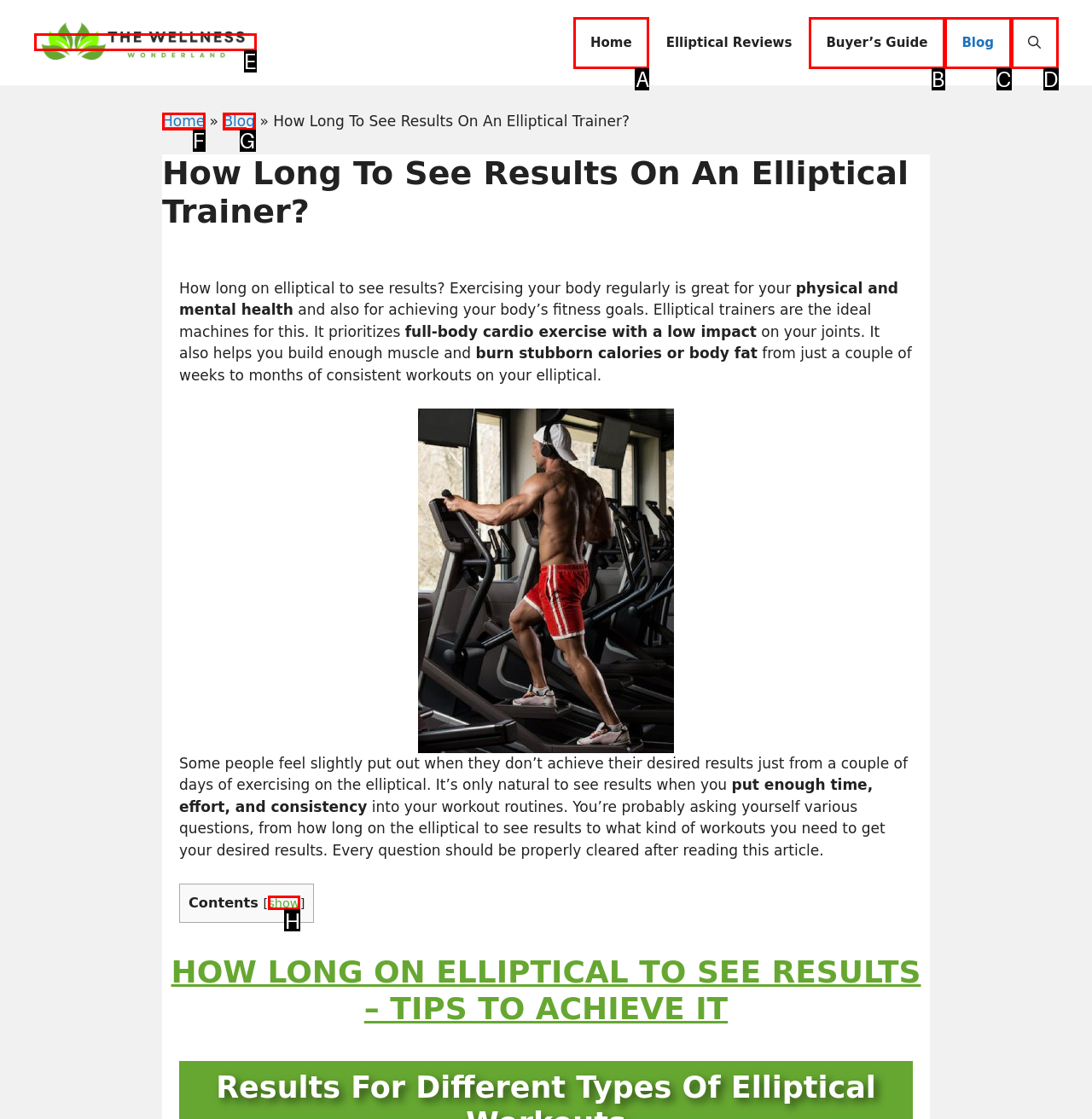With the description: aria-label="Open Search Bar", find the option that corresponds most closely and answer with its letter directly.

D